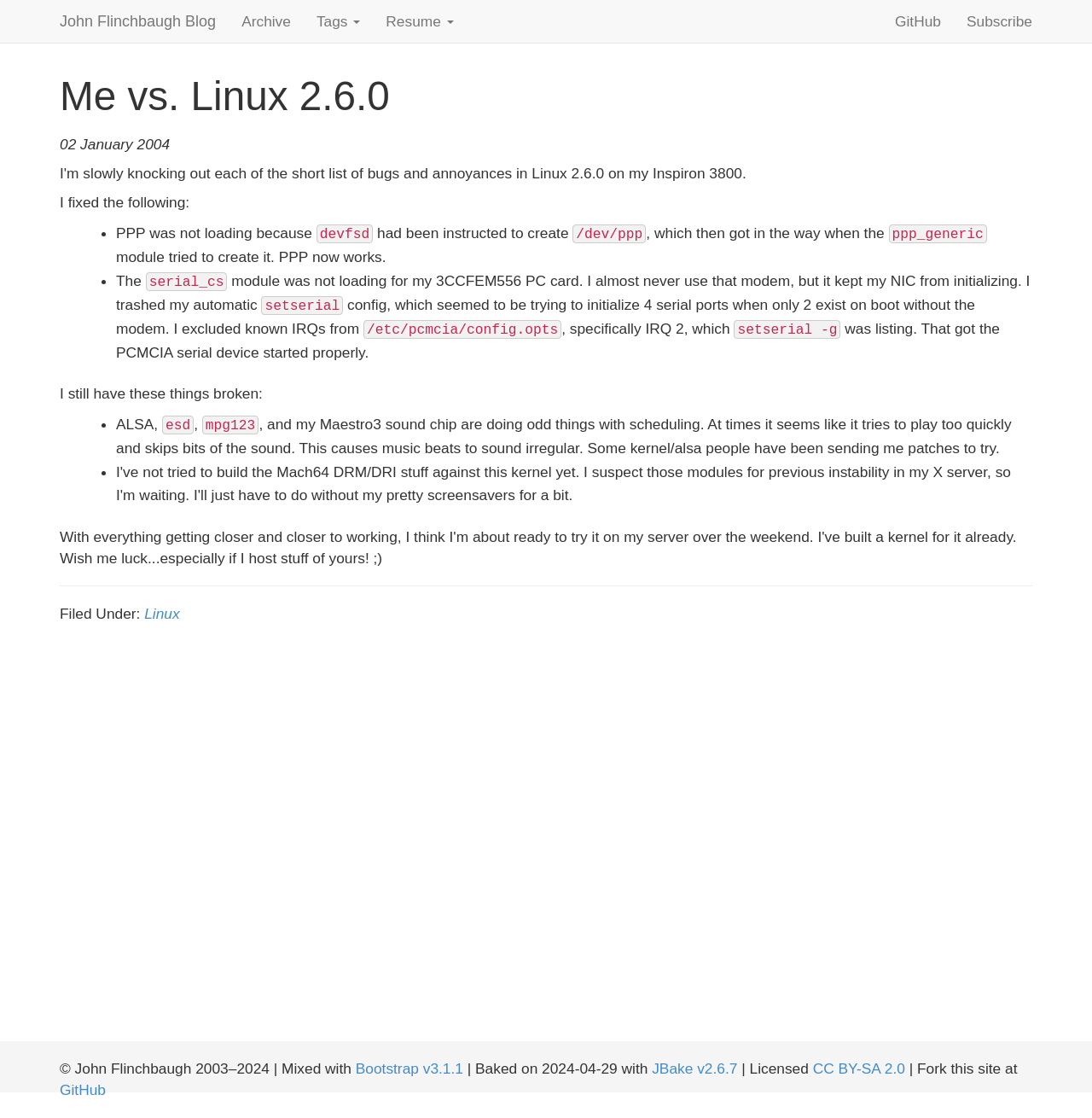Pinpoint the bounding box coordinates of the area that must be clicked to complete this instruction: "view posts tagged with Linux".

[0.132, 0.541, 0.165, 0.557]